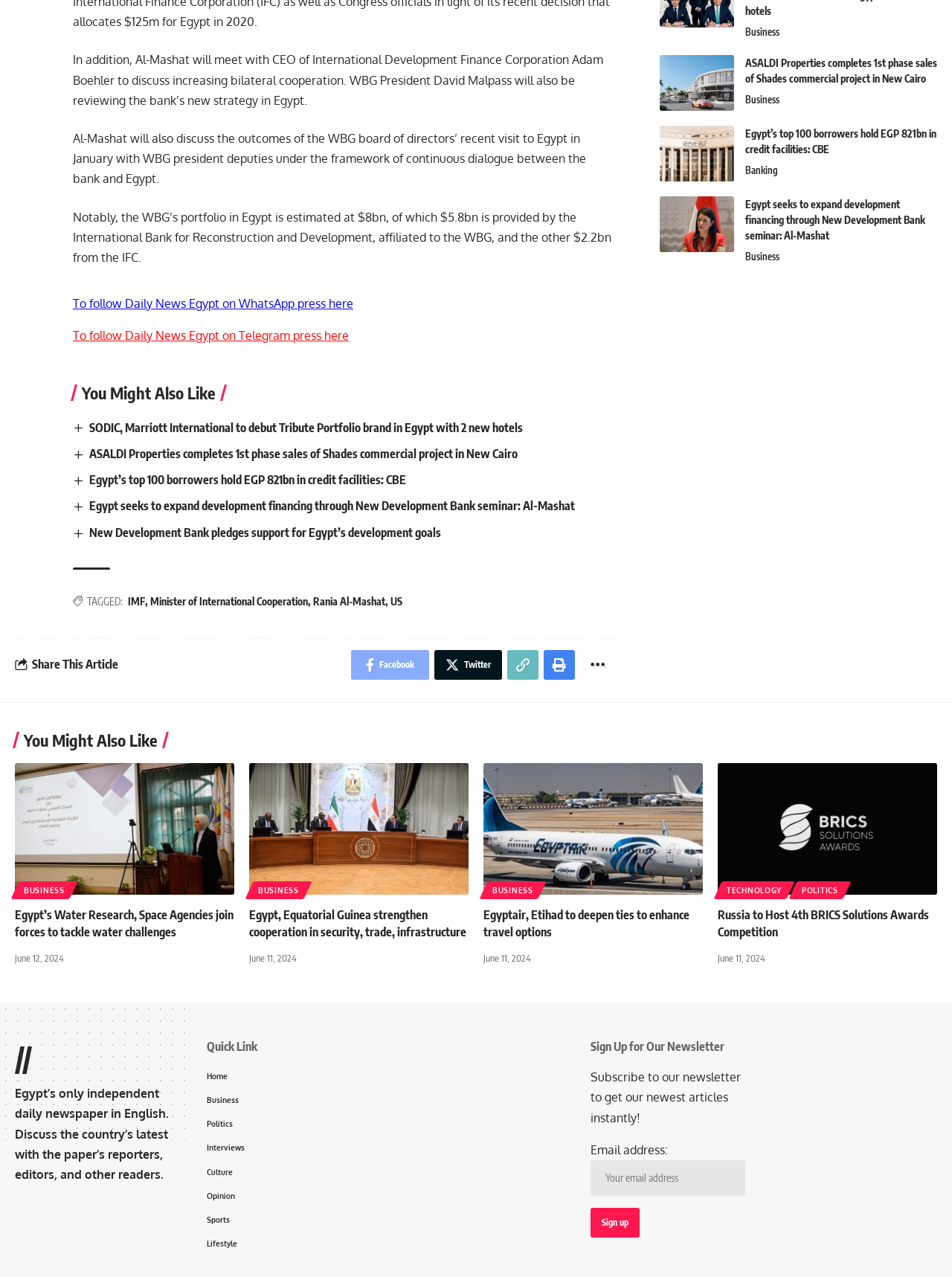Specify the bounding box coordinates for the region that must be clicked to perform the given instruction: "Read more about SODIC, Marriott International to debut Tribute Portfolio brand in Egypt with 2 new hotels".

[0.094, 0.329, 0.55, 0.34]